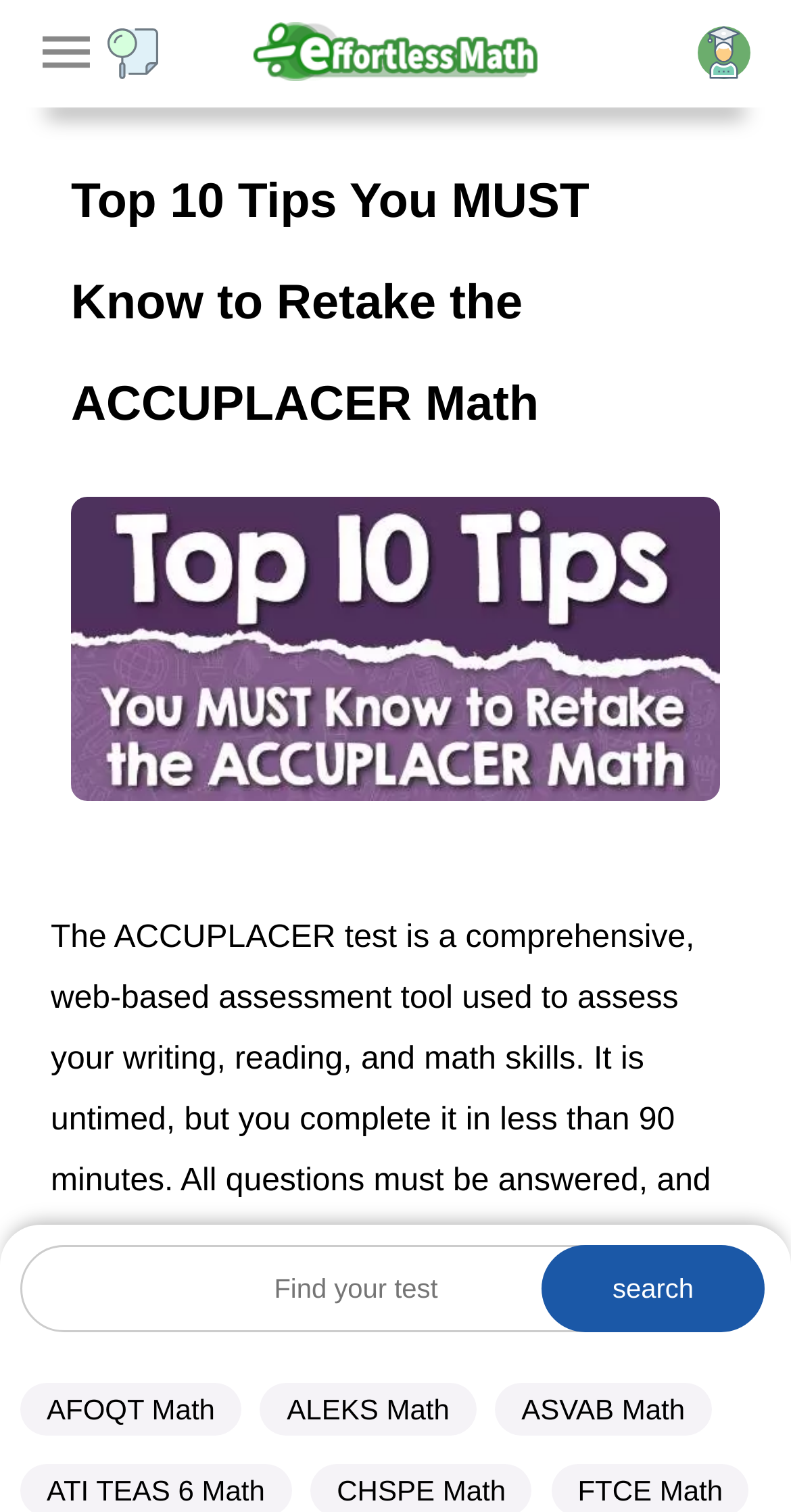Please provide a detailed answer to the question below by examining the image:
What type of test is the ACCUPLACER test?

The webpage describes the ACCUPLACER test as an adaptive test, which means the questions get more difficult as you give more right answers. This information is obtained from the StaticText element that describes the ACCUPLACER test.